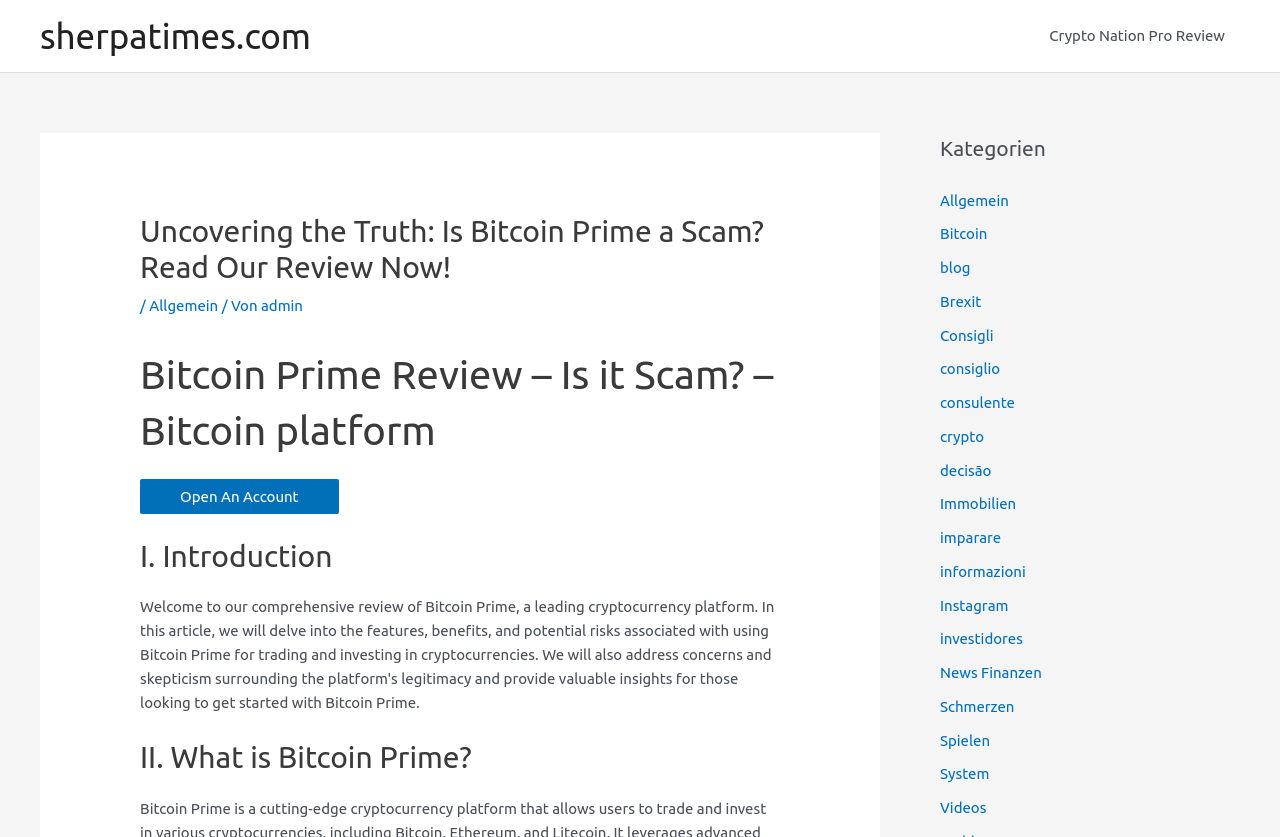What is the purpose of the 'Open An Account' button?
Analyze the image and deliver a detailed answer to the question.

The purpose of the 'Open An Account' button can be inferred from its text and its location on the webpage. It is likely a call-to-action button that allows users to open an account related to Bitcoin Prime, possibly for trading or investment purposes.